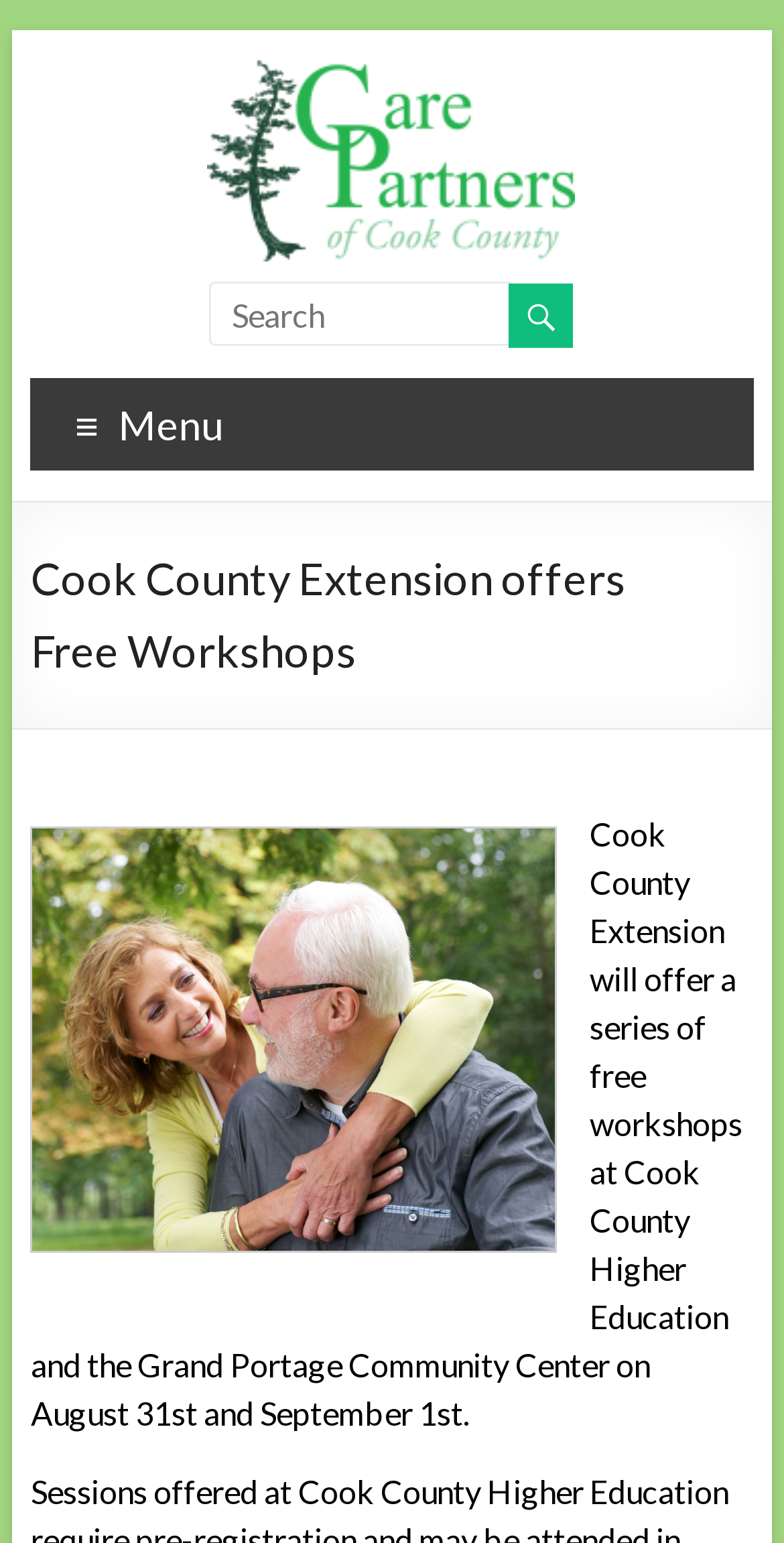Determine the bounding box of the UI component based on this description: "title="Care Partners"". The bounding box coordinates should be four float values between 0 and 1, i.e., [left, top, right, bottom].

[0.265, 0.039, 0.735, 0.064]